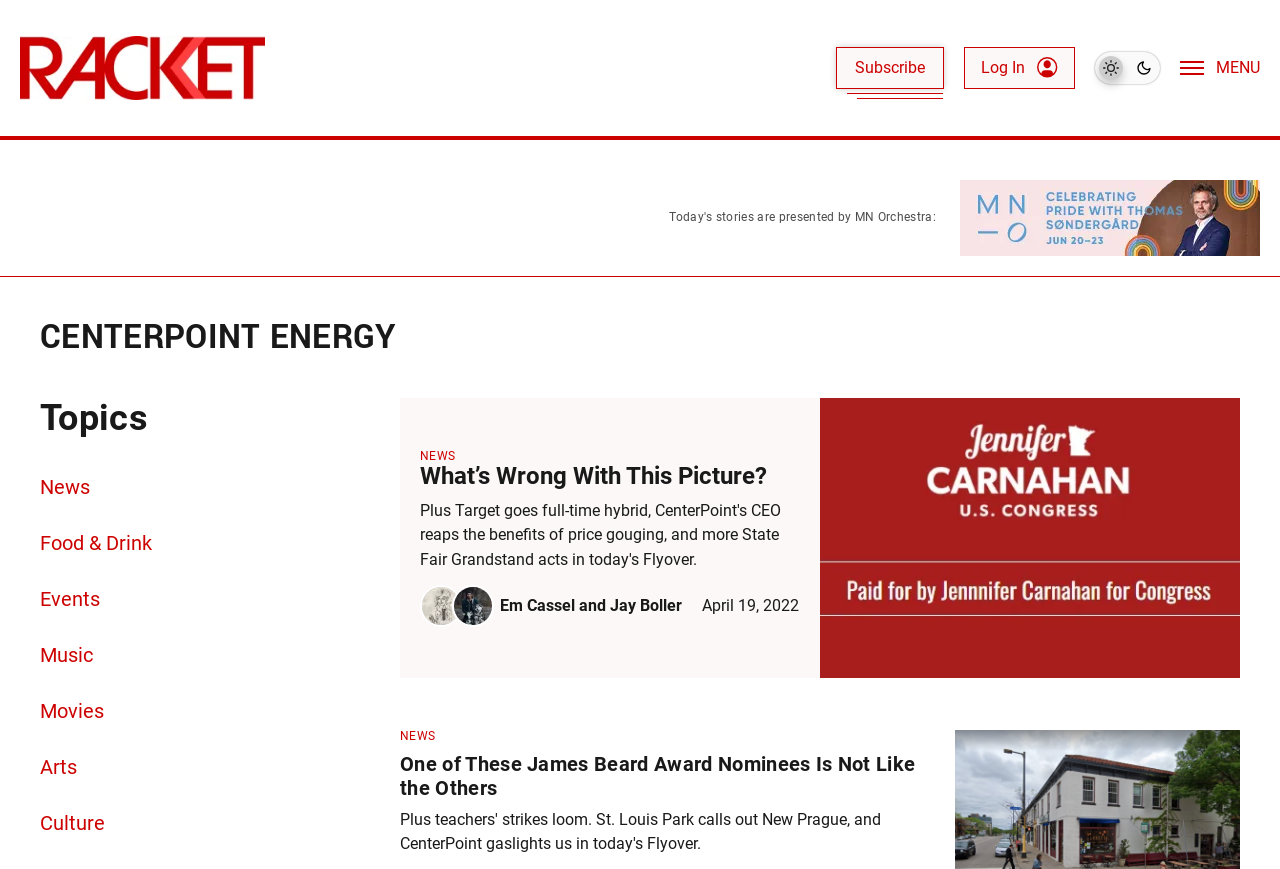Using a single word or phrase, answer the following question: 
What is the date of the article 'One of These James Beard Award Nominees Is Not Like the Others'?

April 19, 2022